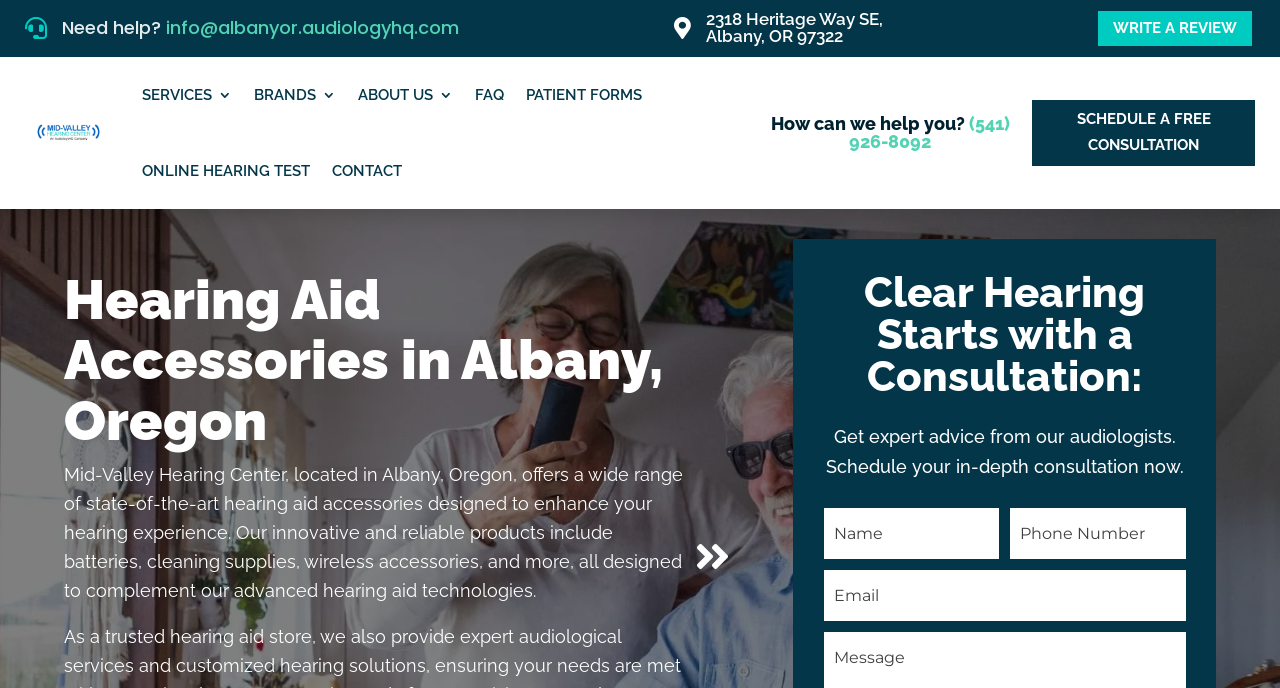What type of products are offered?
From the screenshot, provide a brief answer in one word or phrase.

Hearing aid accessories